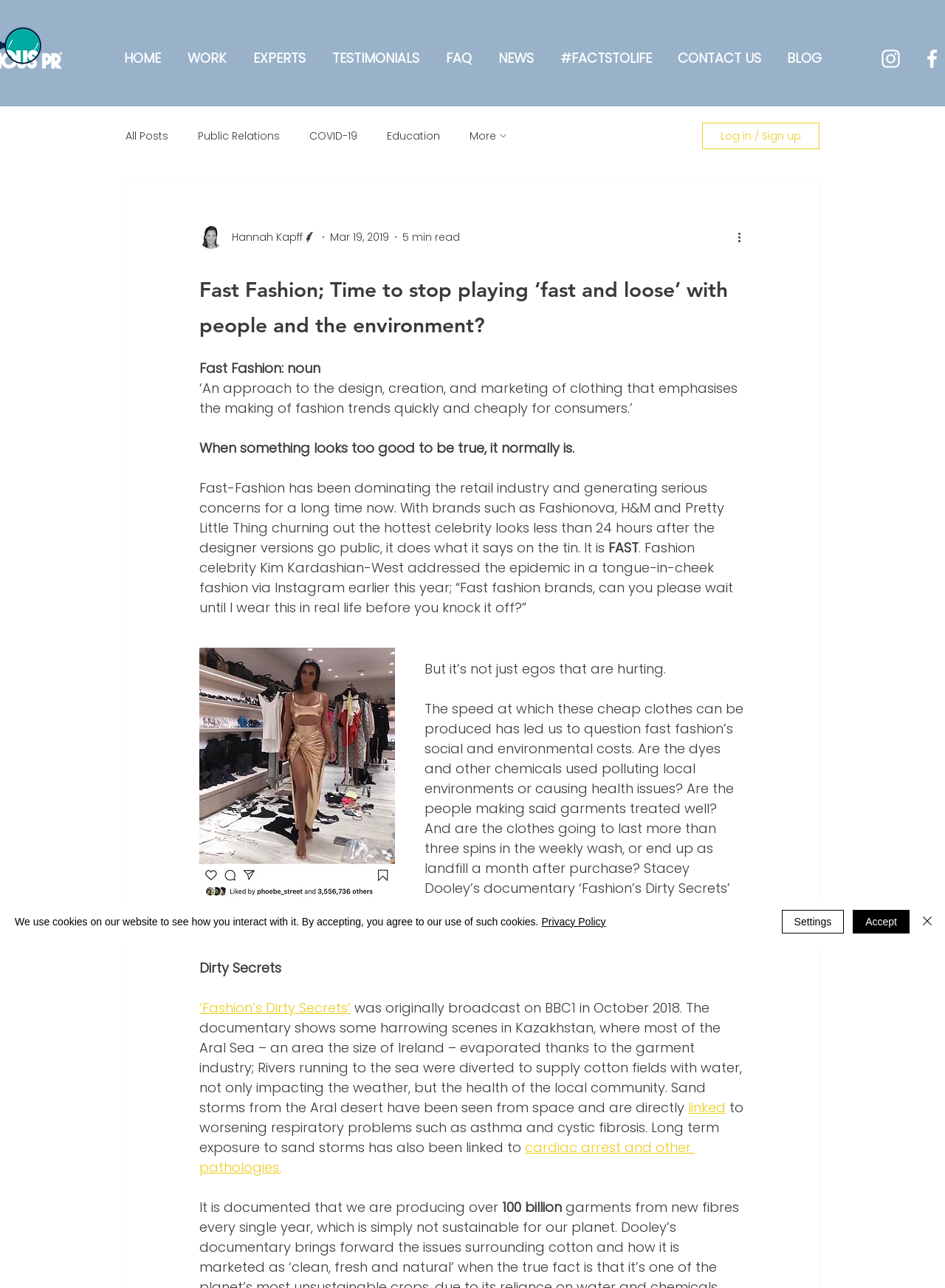Given the webpage screenshot and the description, determine the bounding box coordinates (top-left x, top-left y, bottom-right x, bottom-right y) that define the location of the UI element matching this description: ‘Fashion’s Dirty Secrets’

[0.211, 0.775, 0.371, 0.79]